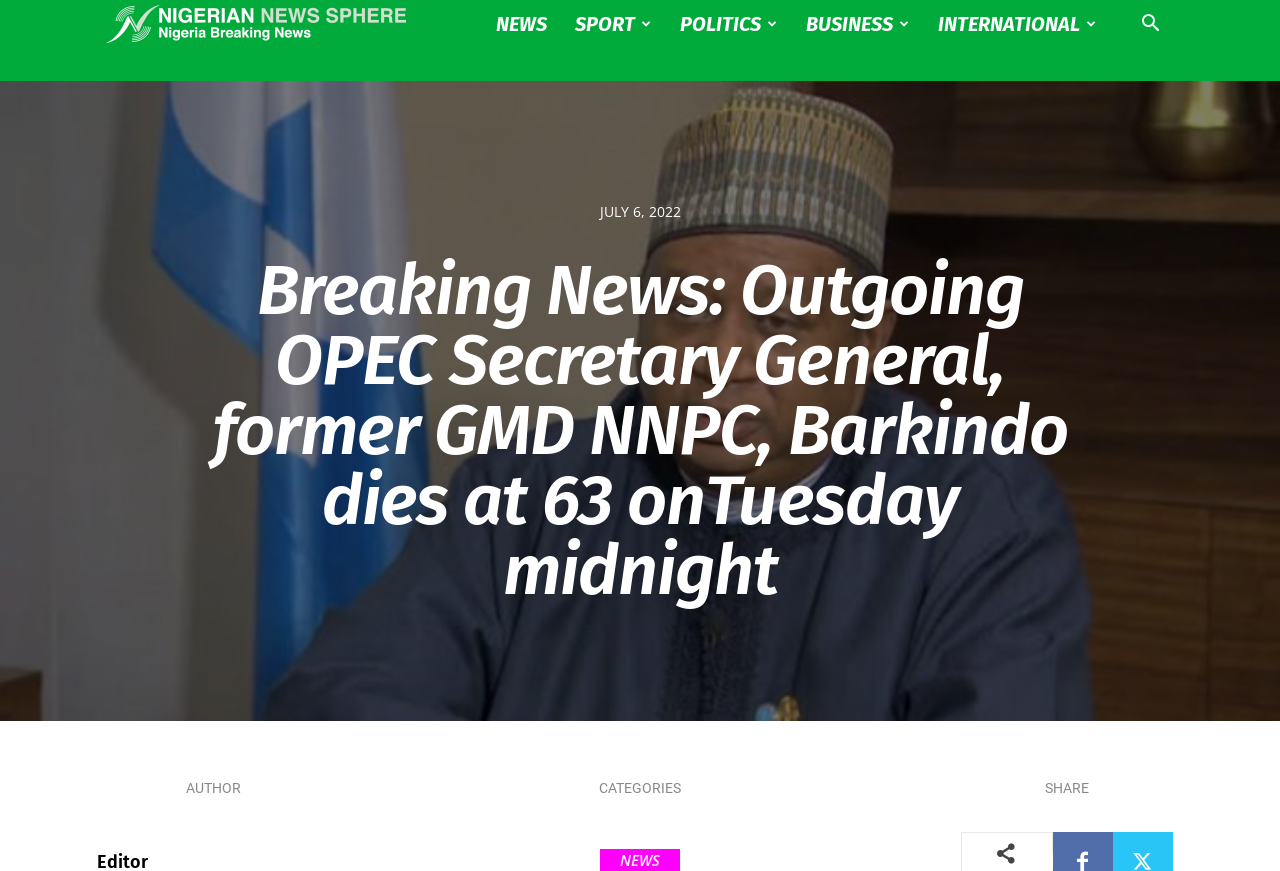How many categories are listed?
Please respond to the question thoroughly and include all relevant details.

I counted the number of categories listed on the webpage by looking at the elements with the 'link' type and the '' symbol, which indicates a dropdown menu. I found four categories: NEWS, SPORT, POLITICS, and BUSINESS.